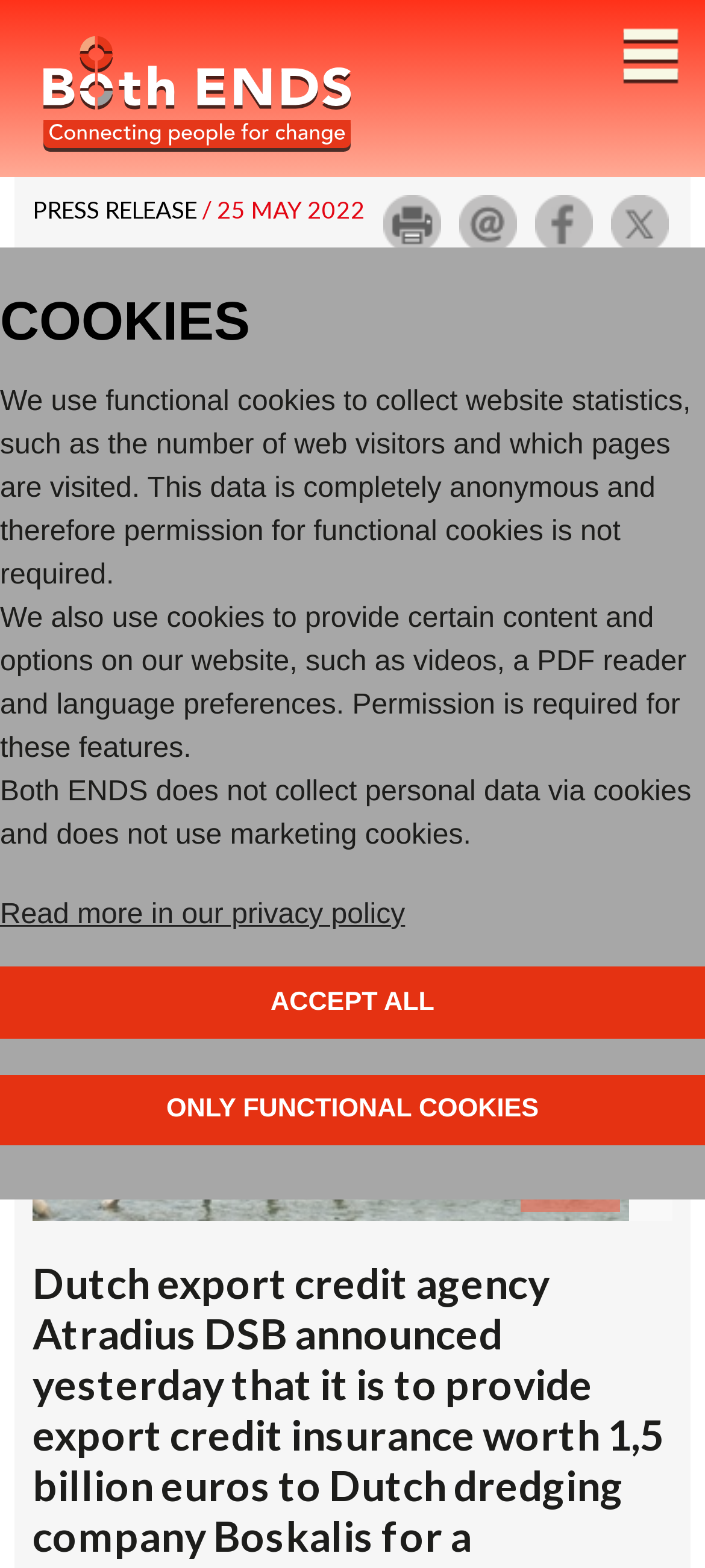What is the location of the controversial project mentioned in the press release?
Using the visual information, respond with a single word or phrase.

Manila